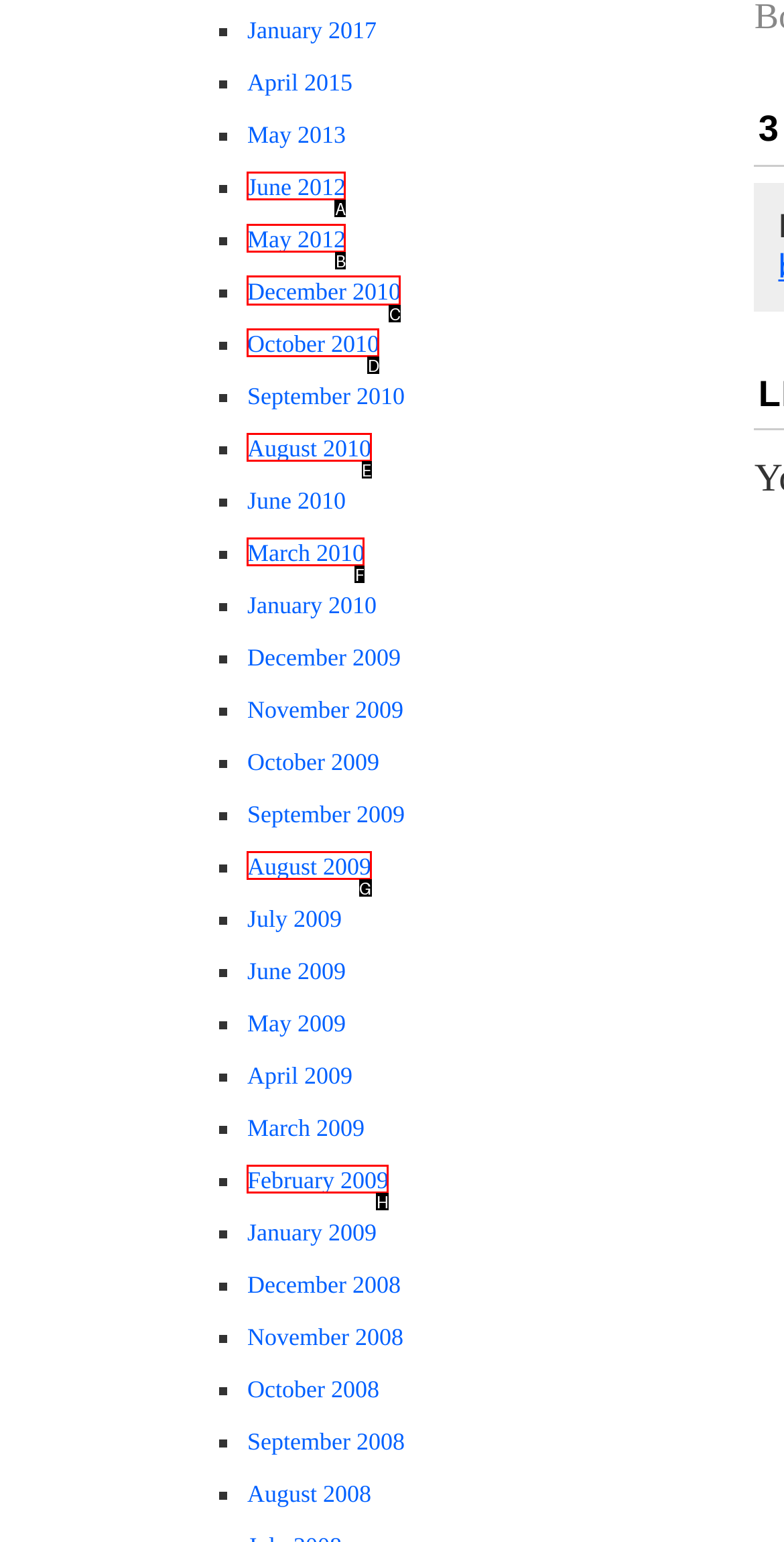Tell me which one HTML element I should click to complete the following task: View December 2010 Answer with the option's letter from the given choices directly.

C